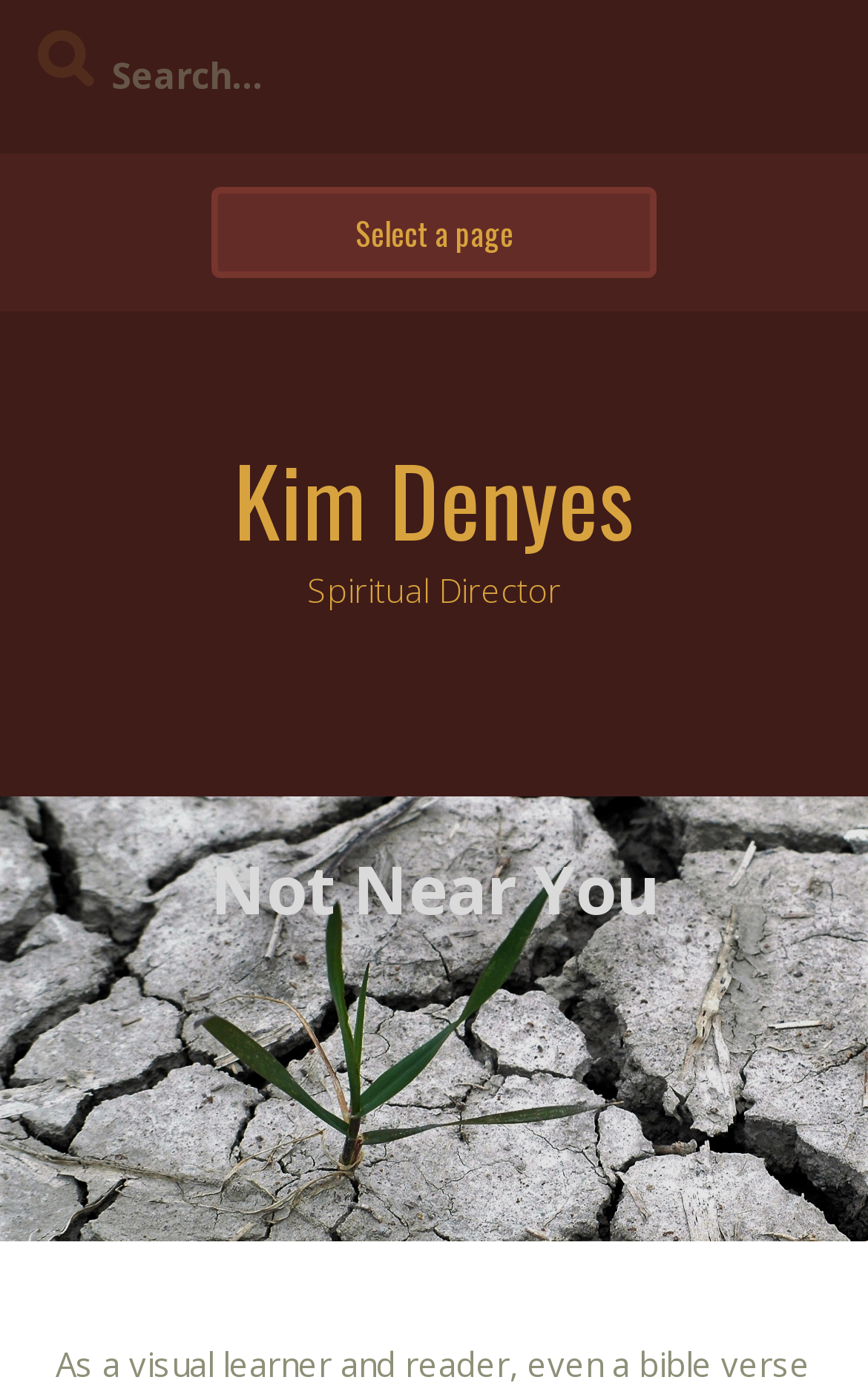Based on the image, please elaborate on the answer to the following question:
What is the name of the person on this webpage?

I found a heading element 'Kim Denyes' which is a prominent element on the webpage, suggesting that Kim Denyes is the name of the person being featured on this webpage.